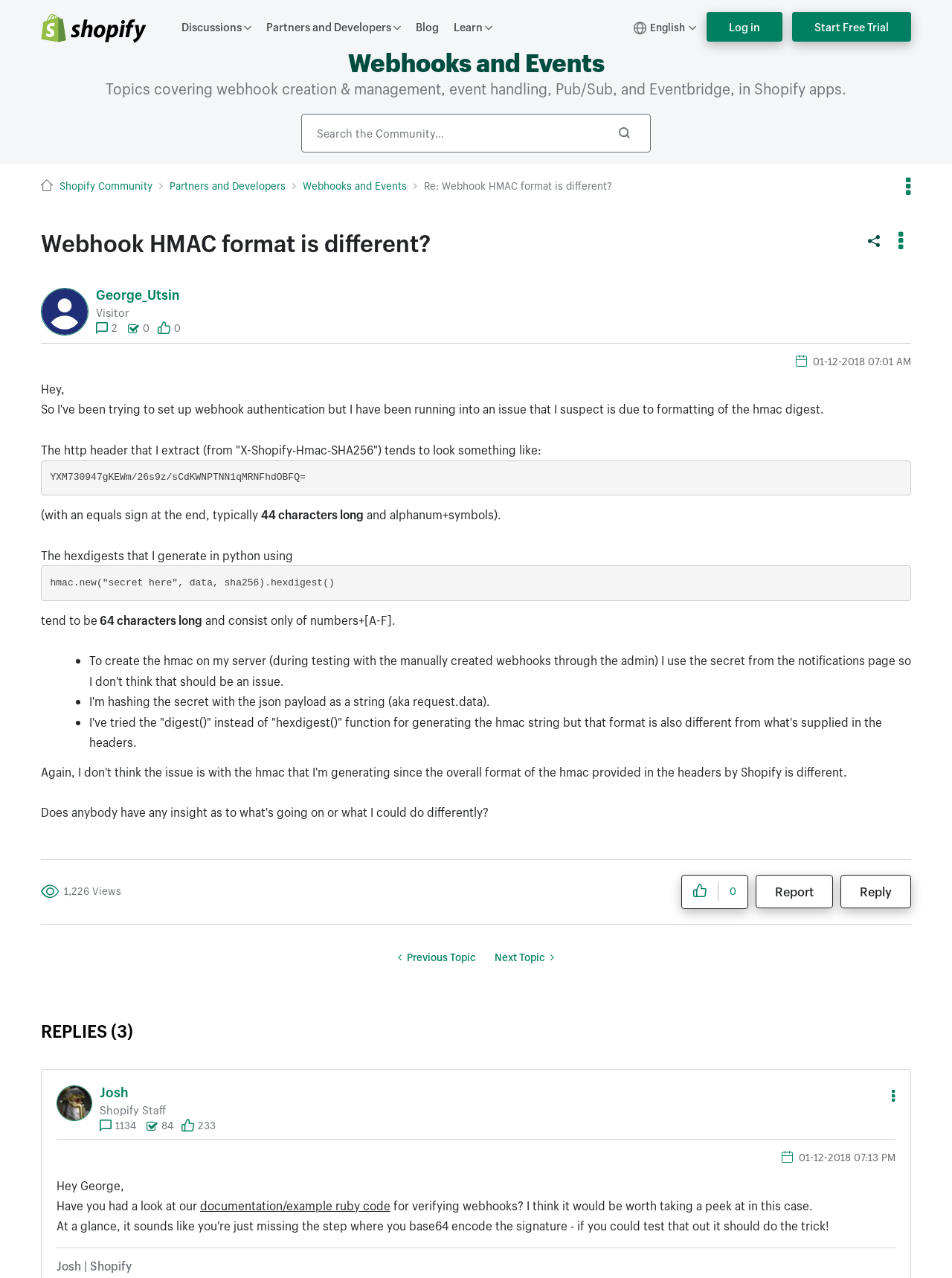Determine the bounding box coordinates for the clickable element required to fulfill the instruction: "Reply to the 'Webhook HMAC format is different?' post". Provide the coordinates as four float numbers between 0 and 1, i.e., [left, top, right, bottom].

[0.883, 0.685, 0.957, 0.711]